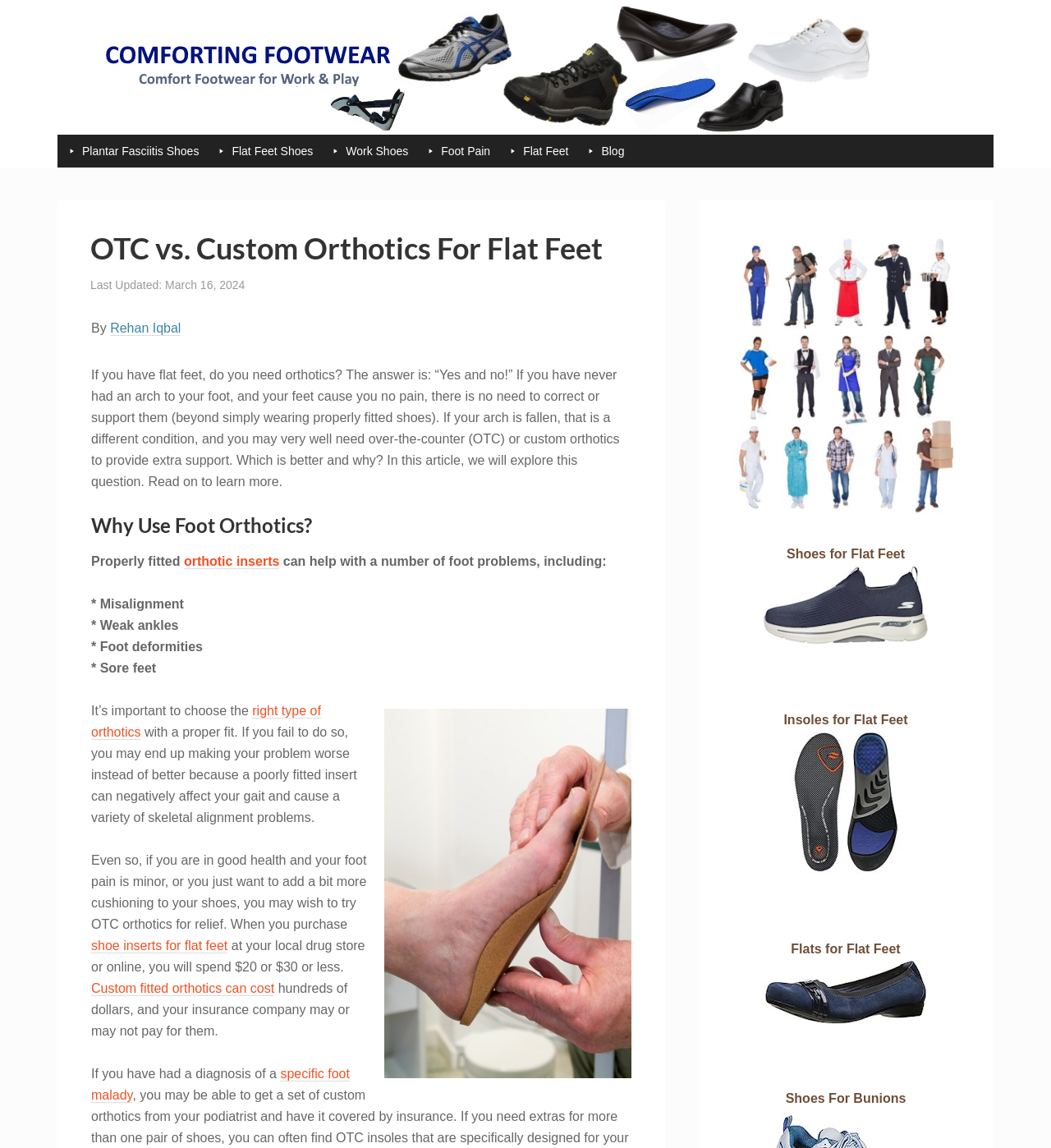Refer to the element description shoe inserts for flat feet and identify the corresponding bounding box in the screenshot. Format the coordinates as (top-left x, top-left y, bottom-right x, bottom-right y) with values in the range of 0 to 1.

[0.087, 0.817, 0.217, 0.83]